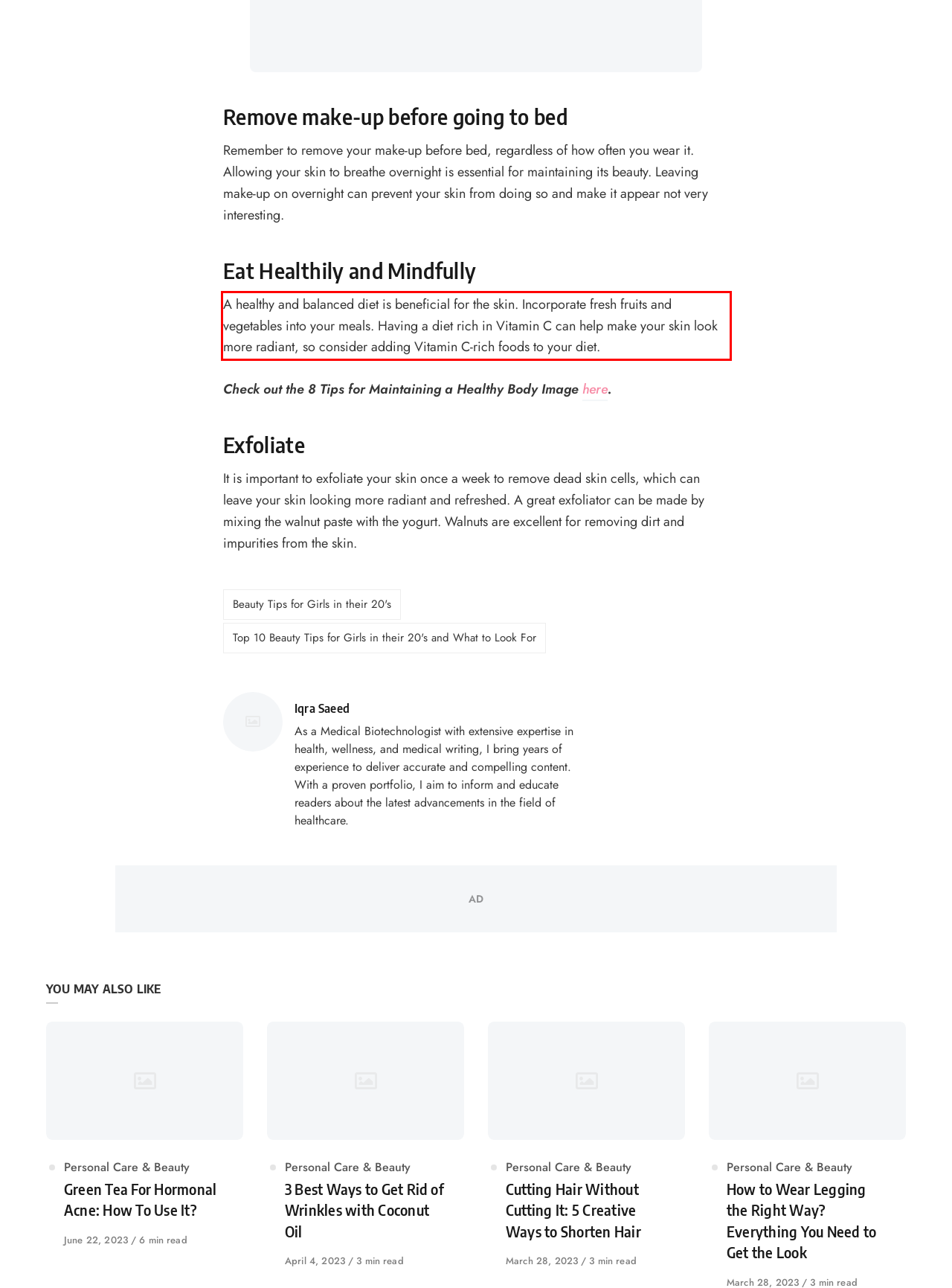Review the webpage screenshot provided, and perform OCR to extract the text from the red bounding box.

A healthy and balanced diet is beneficial for the skin. Incorporate fresh fruits and vegetables into your meals. Having a diet rich in Vitamin C can help make your skin look more radiant, so consider adding Vitamin C-rich foods to your diet.